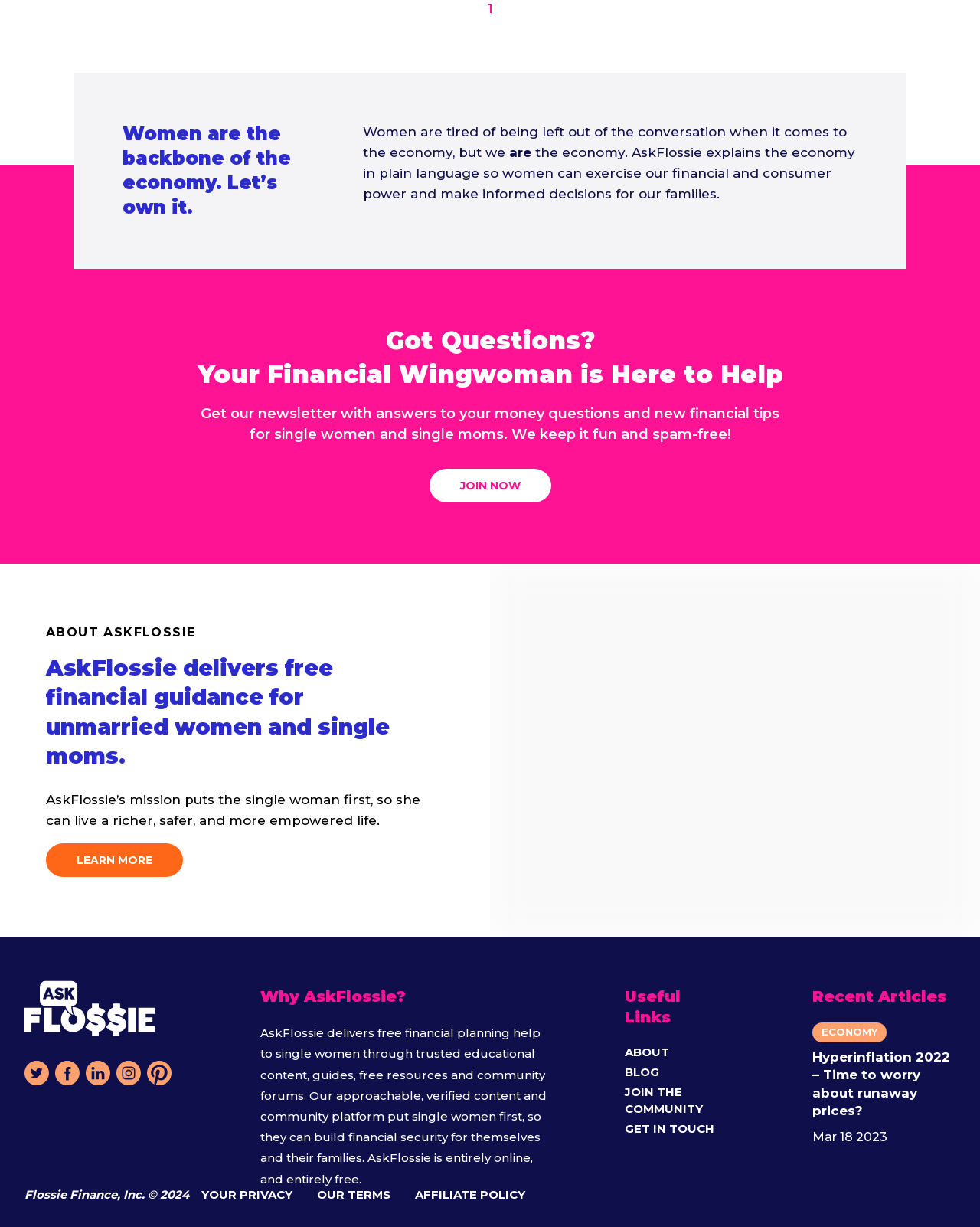Predict the bounding box of the UI element that fits this description: "Economy".

[0.829, 0.833, 0.905, 0.85]